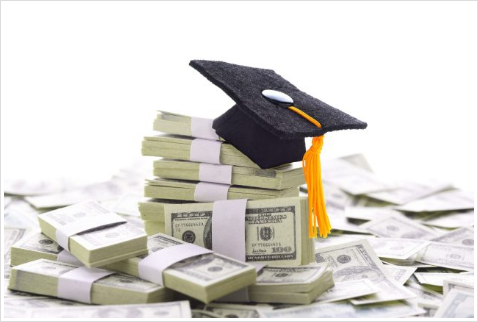What does the gold tassel on the cap signify?
Answer the question based on the image using a single word or a brief phrase.

Pursuit of education